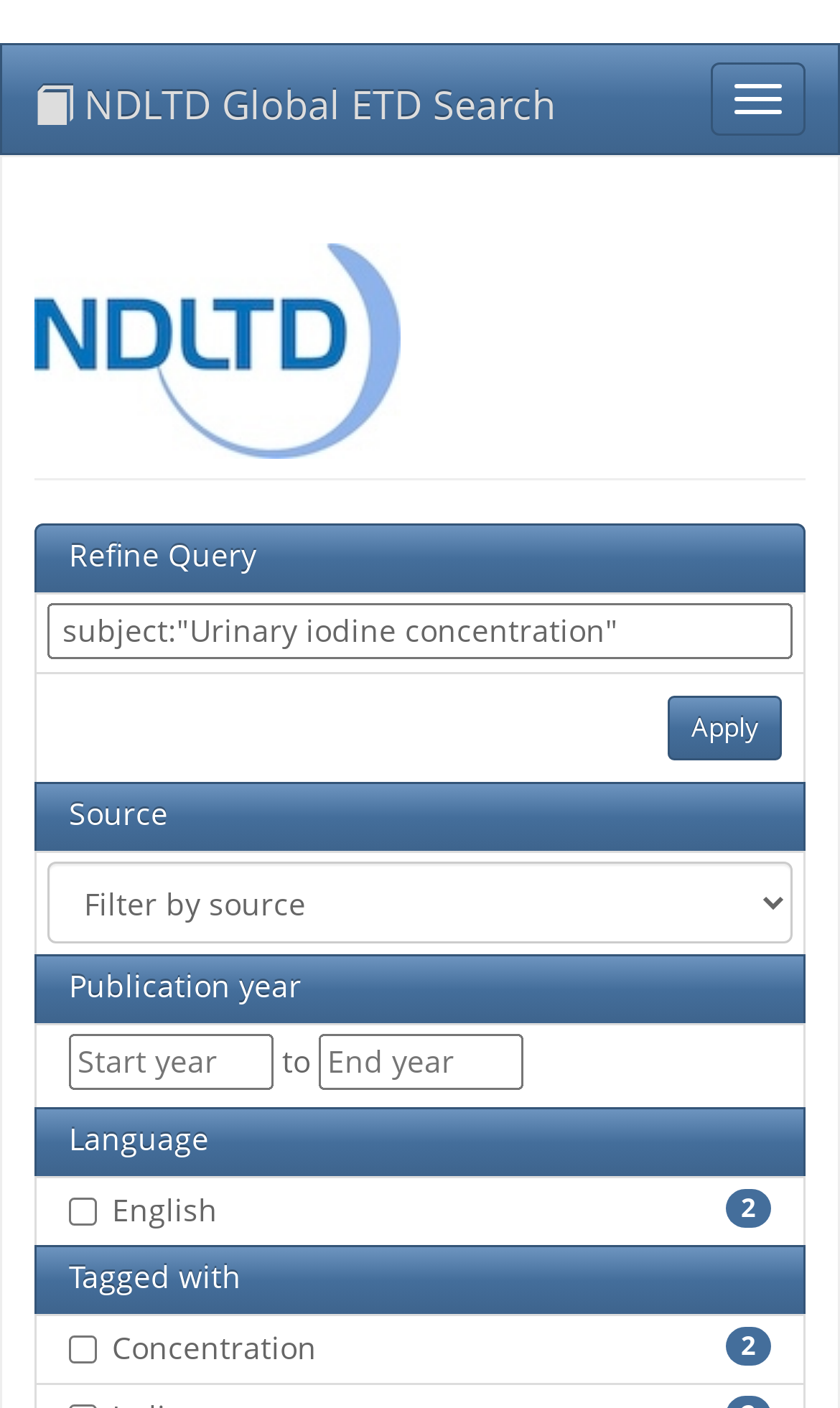Provide the bounding box coordinates of the UI element that matches the description: "NDLTD Global ETD Search".

[0.003, 0.032, 0.7, 0.109]